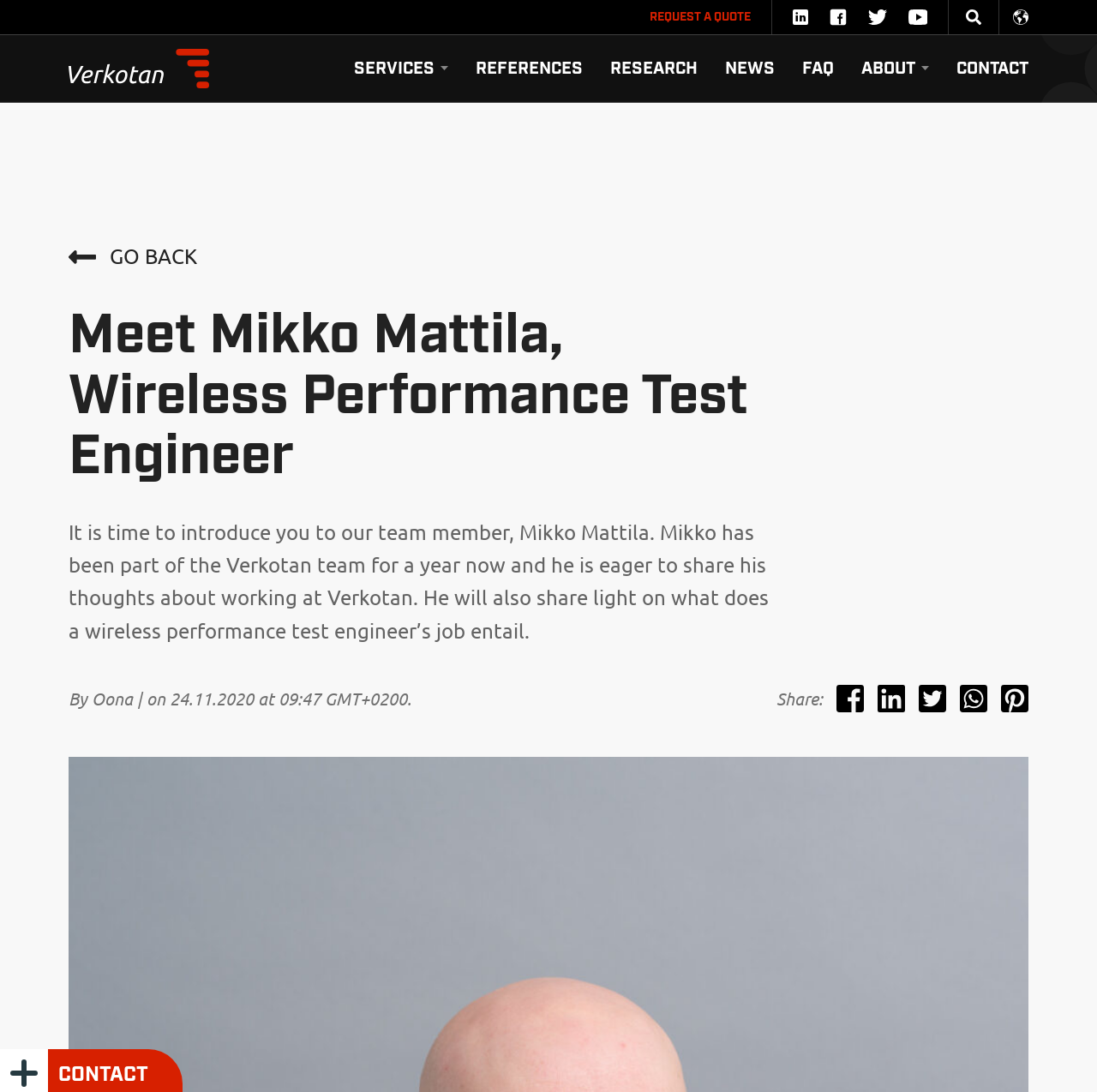Please locate the clickable area by providing the bounding box coordinates to follow this instruction: "Click on About Us".

None